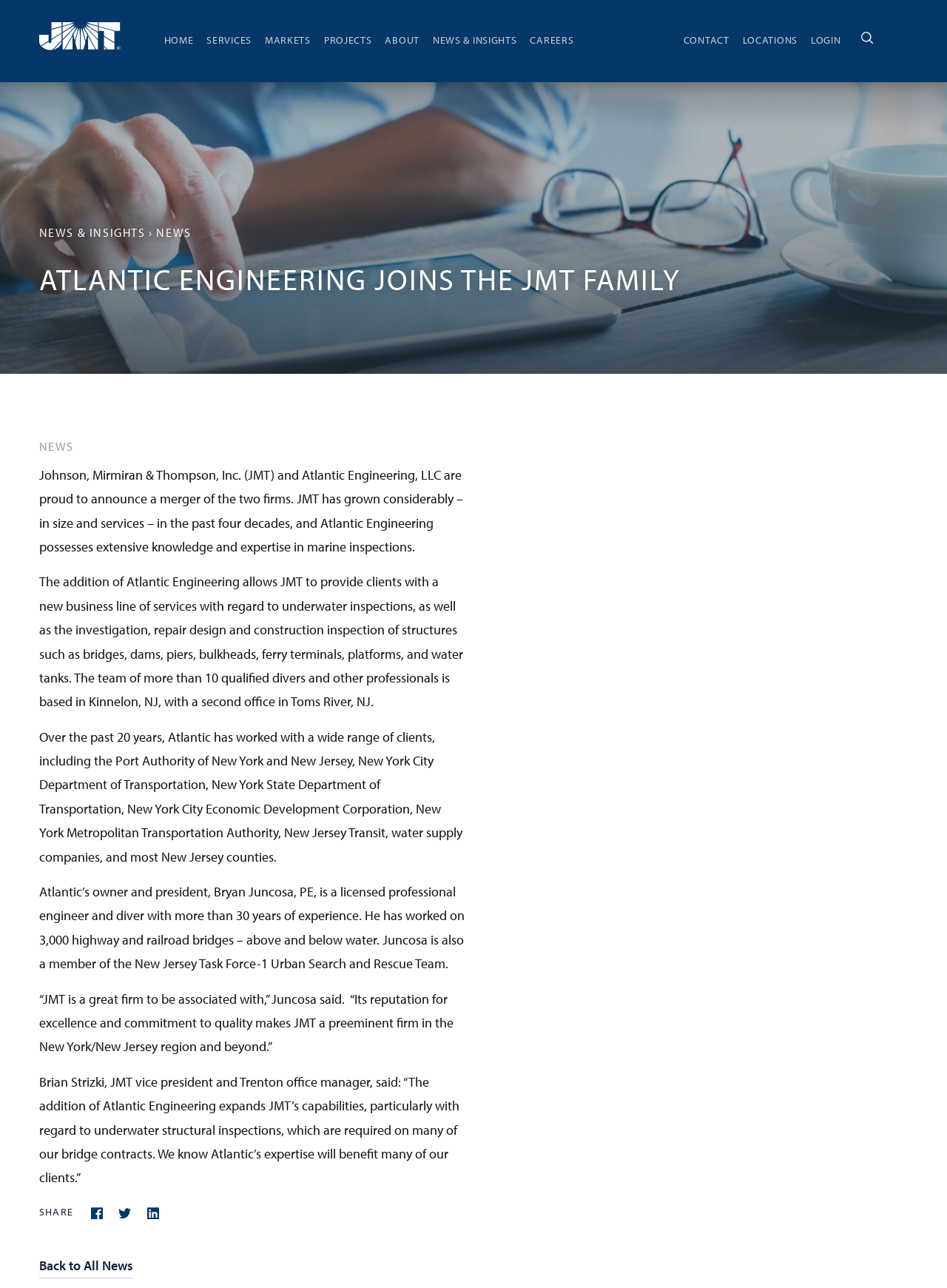Please locate the bounding box coordinates of the element's region that needs to be clicked to follow the instruction: "Search using the search icon". The bounding box coordinates should be provided as four float numbers between 0 and 1, i.e., [left, top, right, bottom].

[0.9, 0.022, 0.93, 0.044]